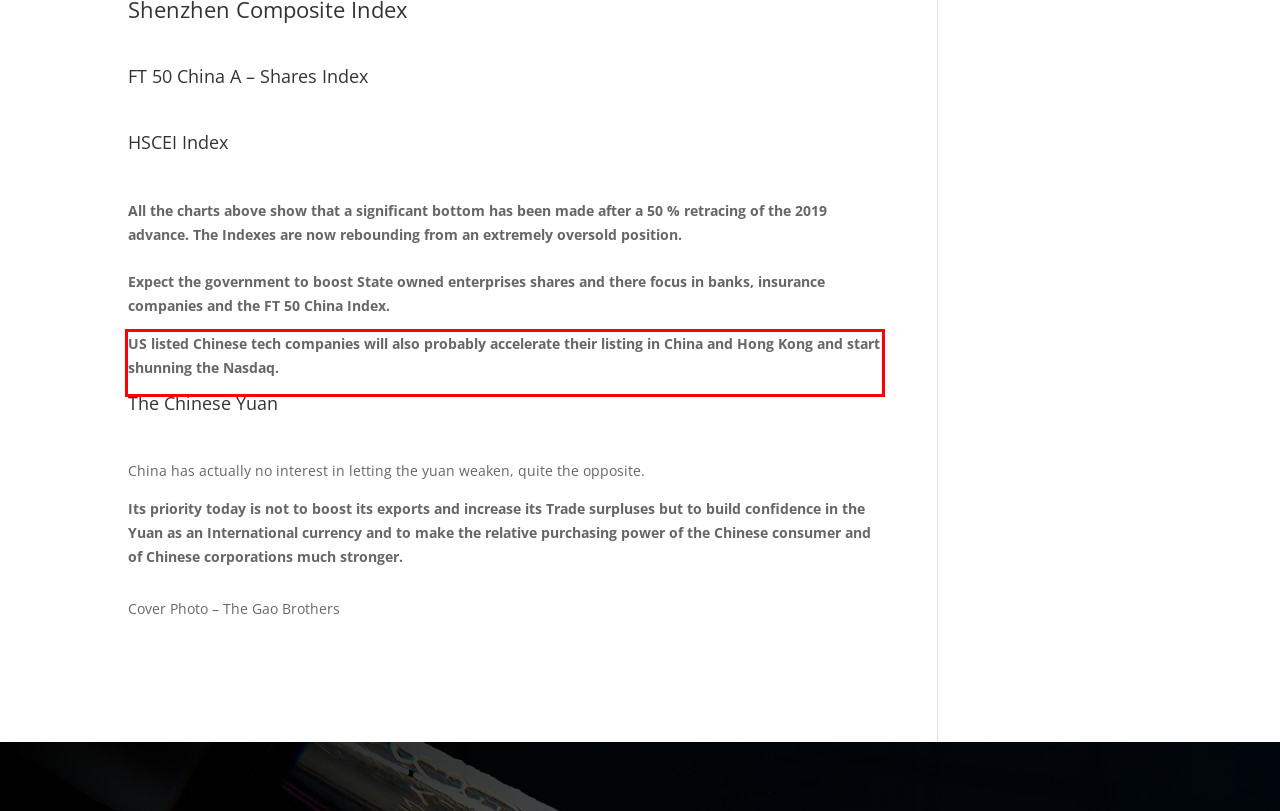Please examine the screenshot of the webpage and read the text present within the red rectangle bounding box.

US listed Chinese tech companies will also probably accelerate their listing in China and Hong Kong and start shunning the Nasdaq.